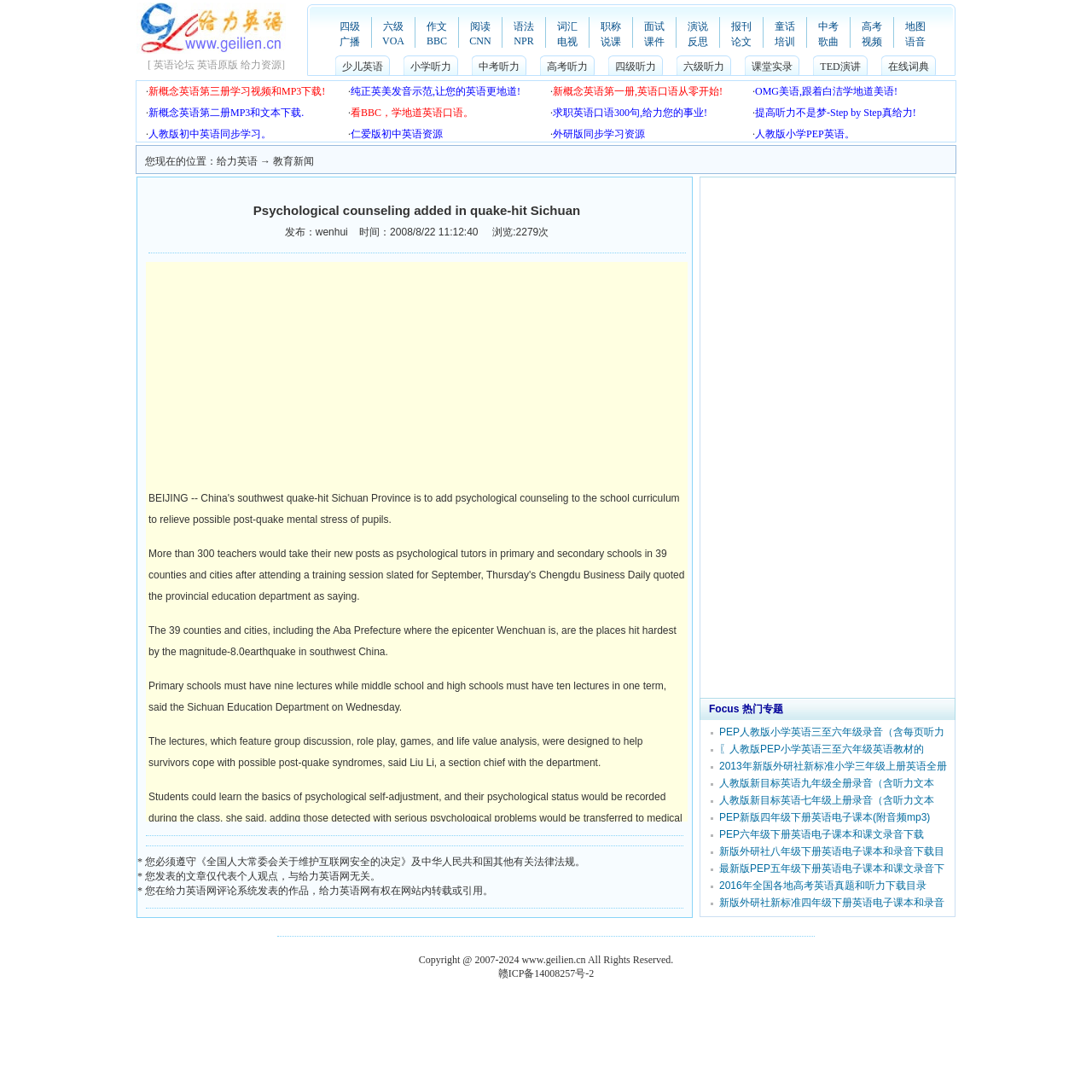Please find the main title text of this webpage.

Psychological counseling added in quake-hit Sichuan